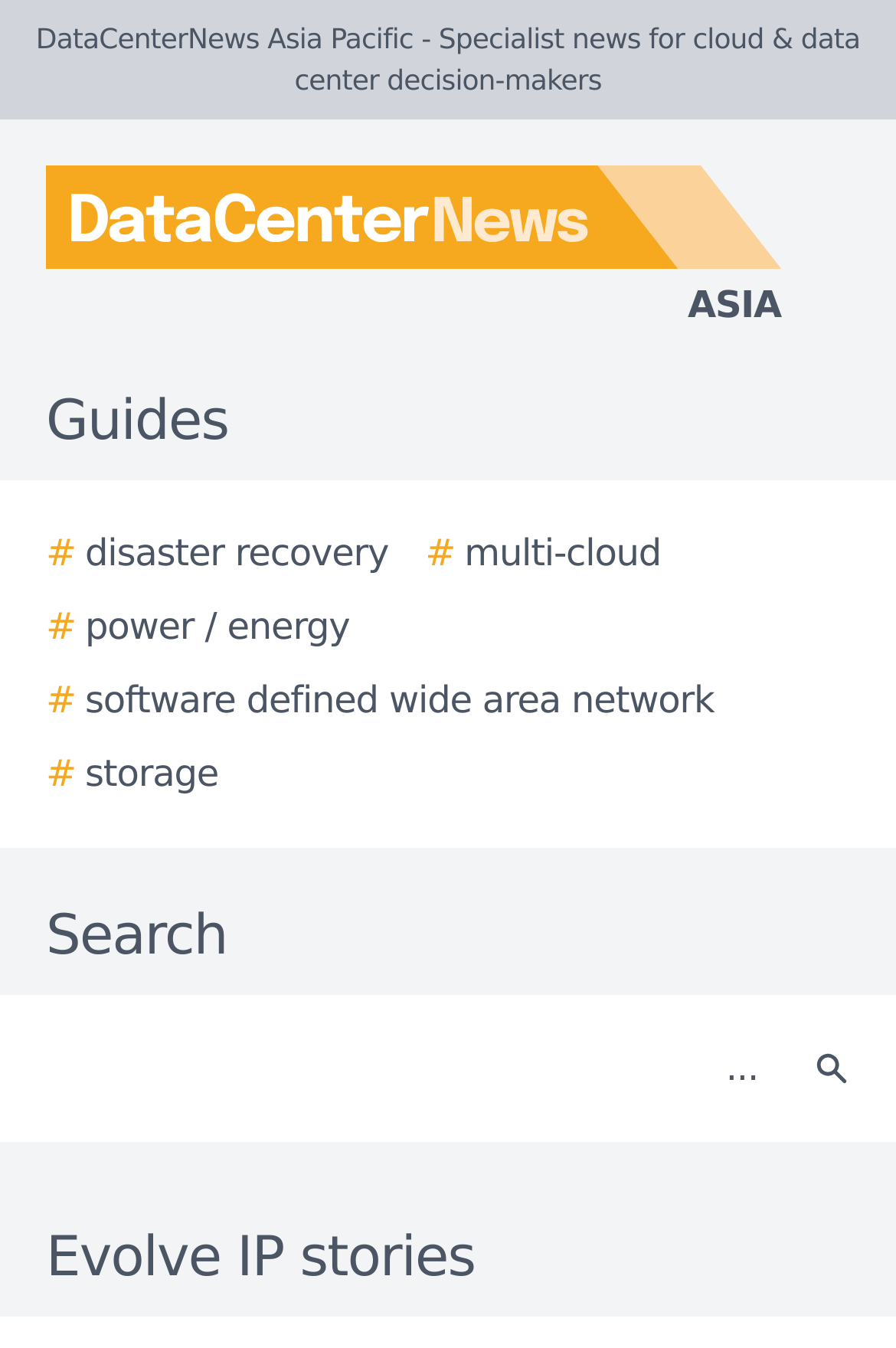Please answer the following question using a single word or phrase: 
What is the title of the list of stories?

Evolve IP stories